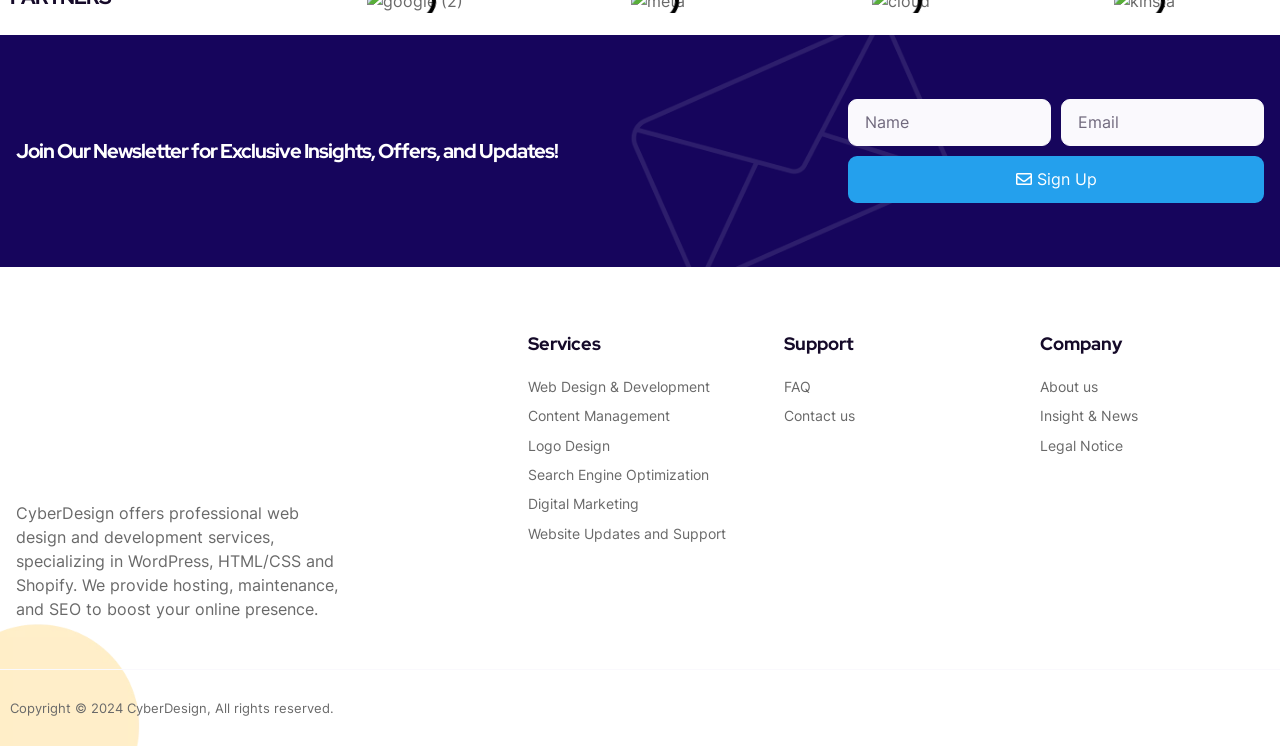What is the required field in the newsletter signup form?
Kindly offer a comprehensive and detailed response to the question.

The newsletter signup form has two fields: 'Name' and 'Email'. The 'Email' field is marked as required, indicating that it must be filled in to submit the form.